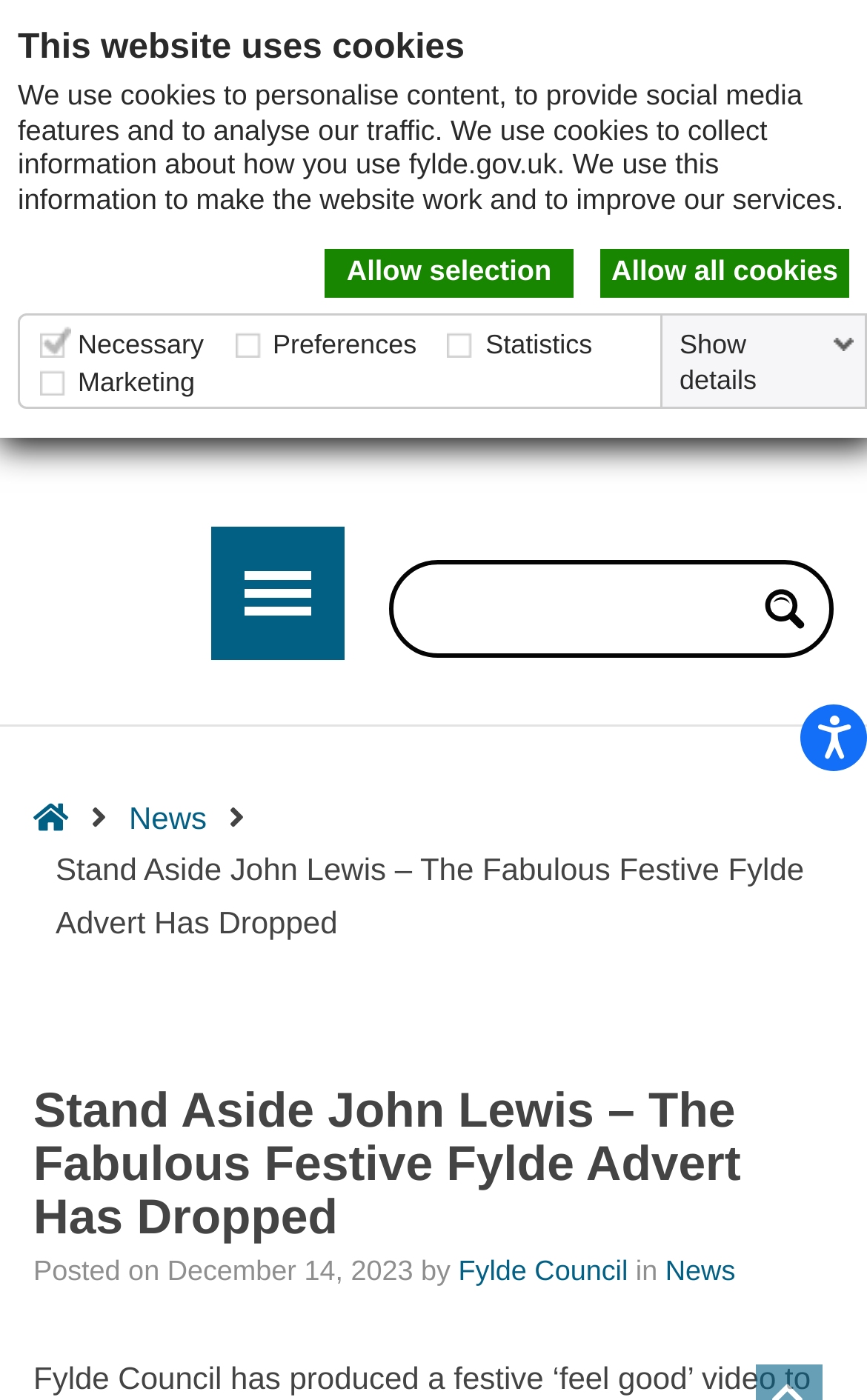Identify the bounding box coordinates of the element that should be clicked to fulfill this task: "Go back to top". The coordinates should be provided as four float numbers between 0 and 1, i.e., [left, top, right, bottom].

None